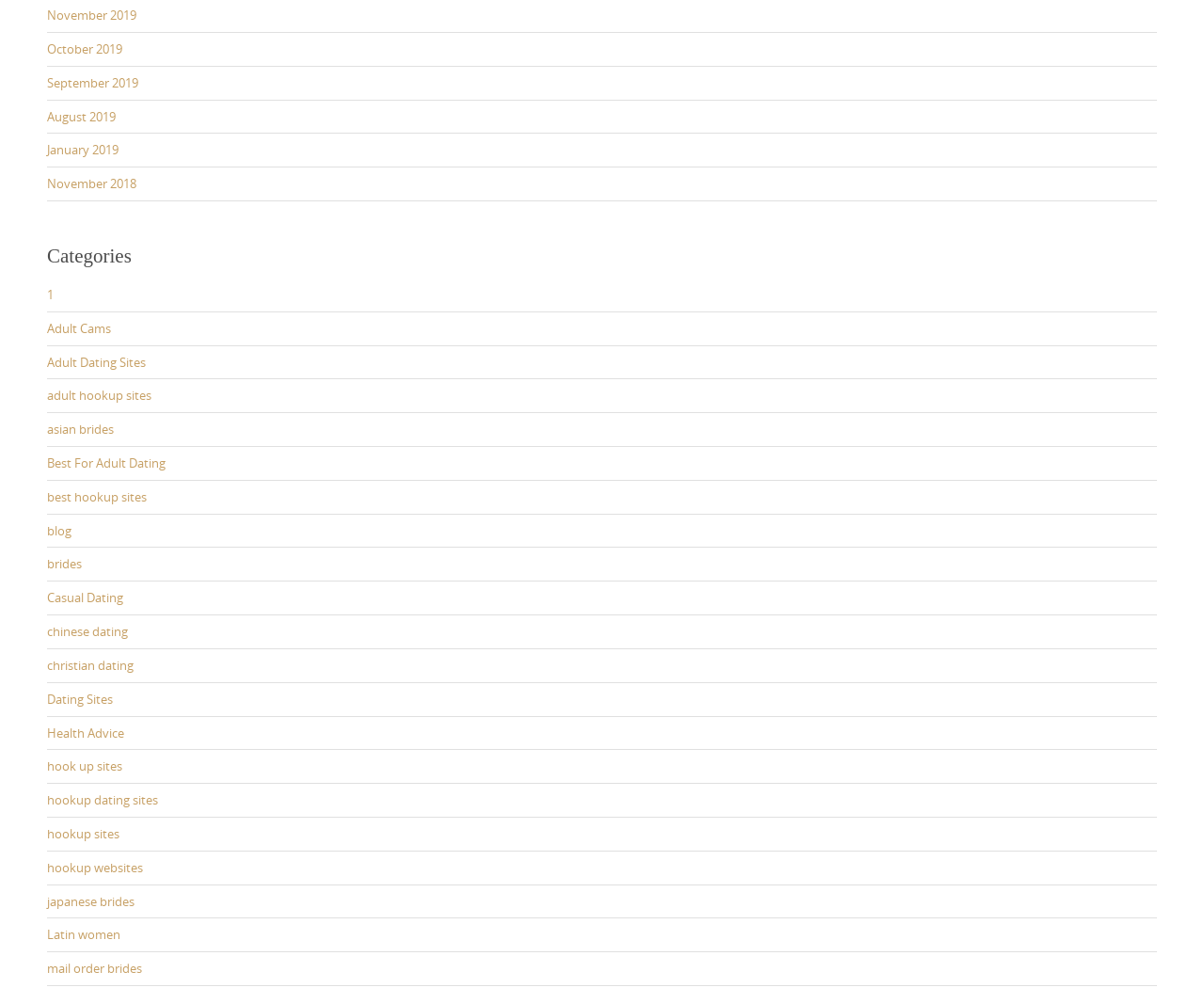What are the categories listed on the webpage?
Examine the image and give a concise answer in one word or a short phrase.

Adult Cams, Adult Dating Sites, etc.